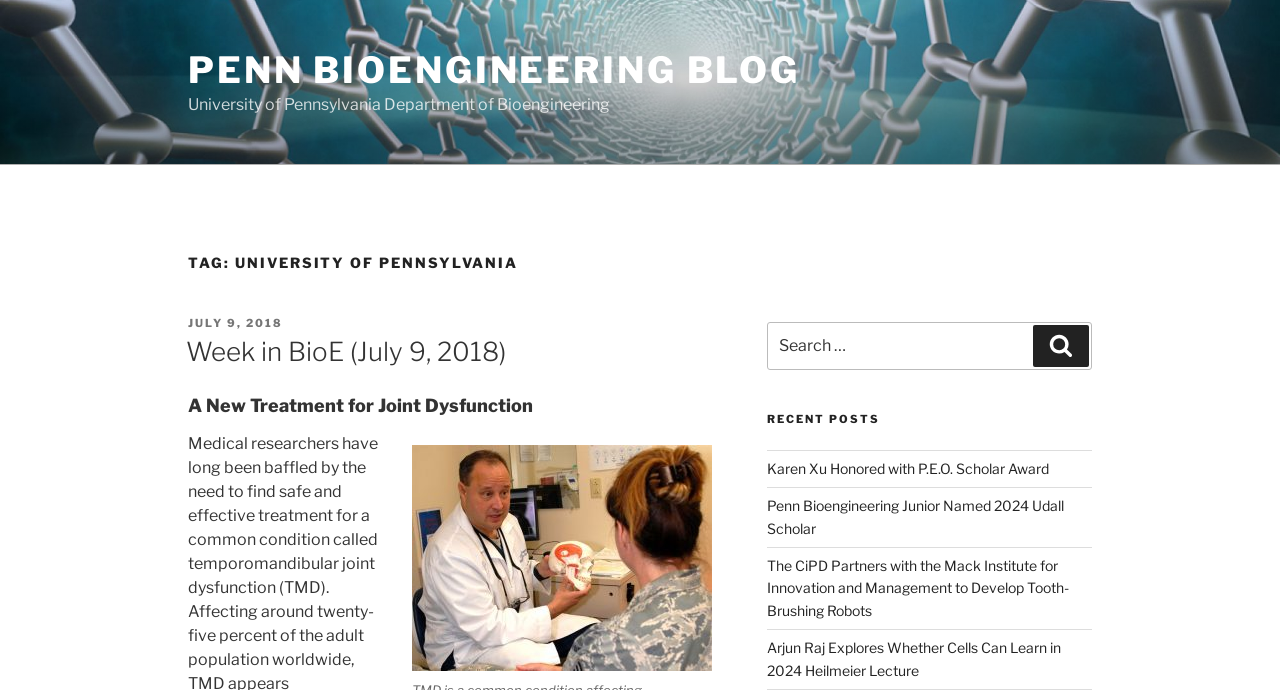Present a detailed account of what is displayed on the webpage.

The webpage is the University of Pennsylvania's Penn Bioengineering Blog. At the top, there is a link to the blog's homepage, "PENN BIOENGINEERING BLOG", followed by the text "University of Pennsylvania Department of Bioengineering". Below this, there is a heading that reads "TAG: UNIVERSITY OF PENNSYLVANIA". 

Under this heading, there are several posts listed. The first post is titled "Week in BioE (July 9, 2018)" and has a link to the full article. It also displays the date "JULY 9, 2018" and the time it was posted. The next post is titled "A New Treatment for Joint Dysfunction". 

To the right of these posts, there is a search bar with a label "Search for:" and a button to submit the search query. 

Below the search bar, there is a heading that reads "RECENT POSTS". Under this heading, there are four links to recent articles, including "Karen Xu Honored with P.E.O. Scholar Award", "Penn Bioengineering Junior Named 2024 Udall Scholar", "The CiPD Partners with the Mack Institute for Innovation and Management to Develop Tooth-Brushing Robots", and "Arjun Raj Explores Whether Cells Can Learn in 2024 Heilmeier Lecture".